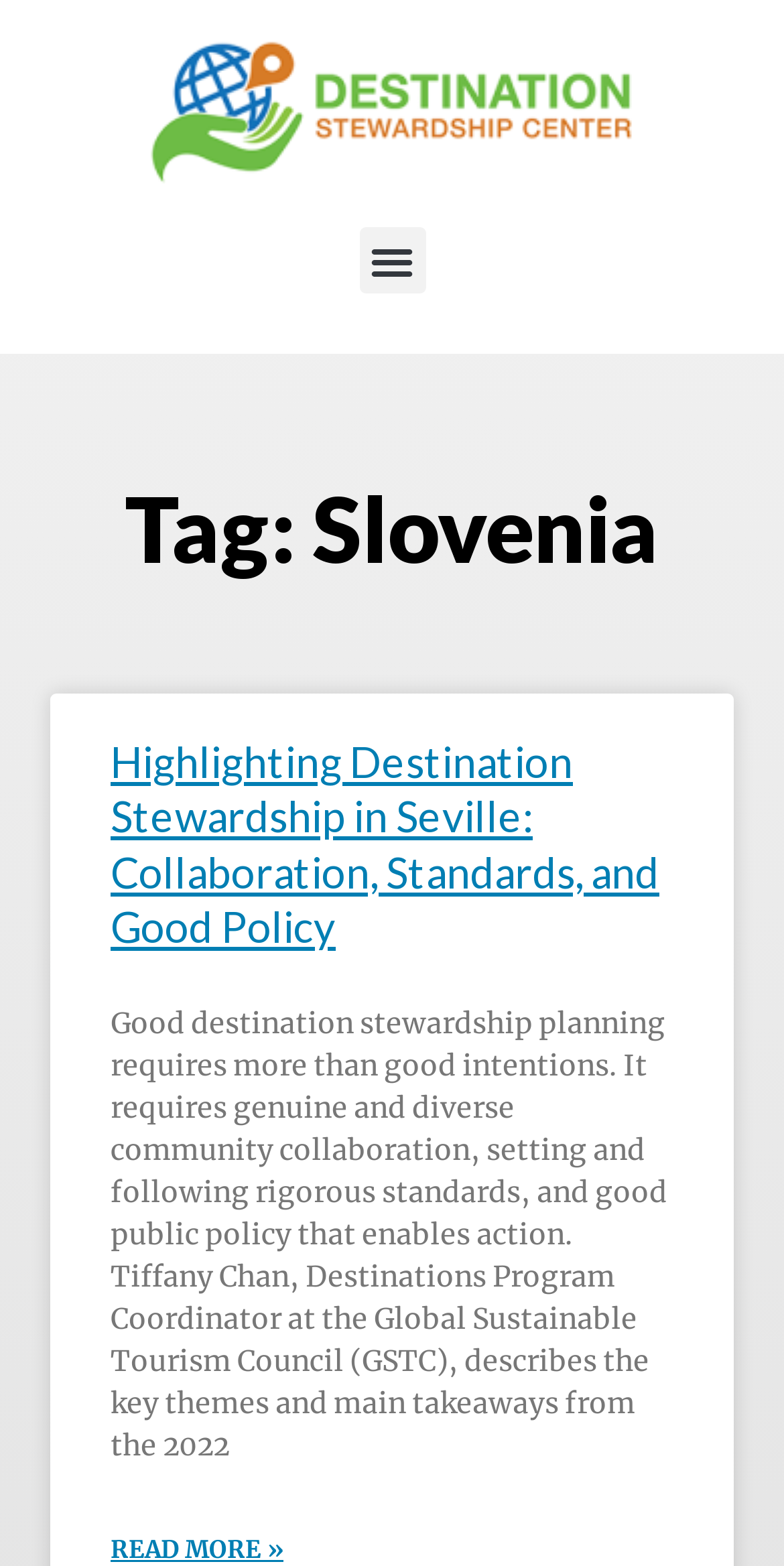Who is the Destinations Program Coordinator at the Global Sustainable Tourism Council?
Please provide a single word or phrase as your answer based on the screenshot.

Tiffany Chan